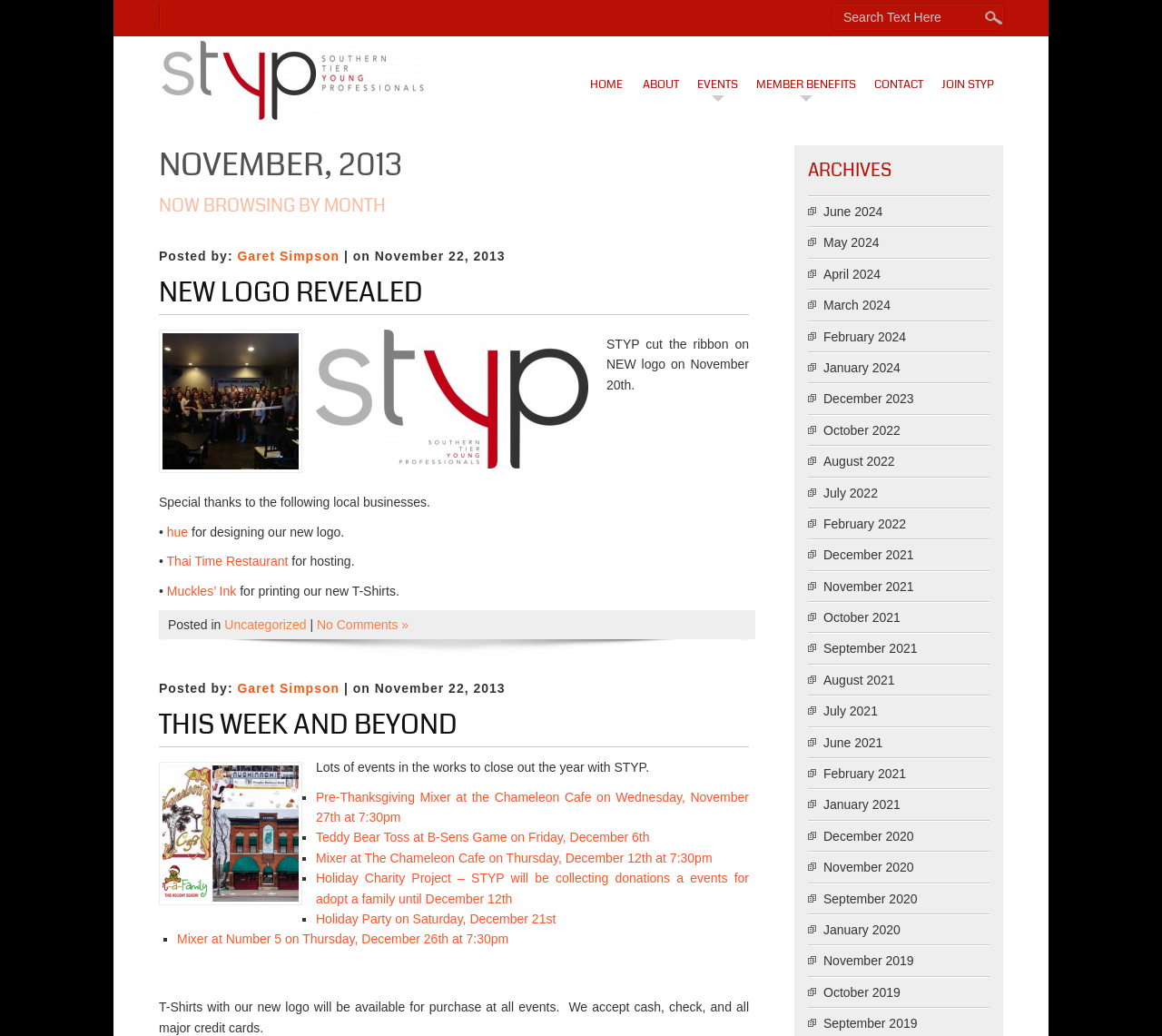Determine the bounding box for the described HTML element: "No Comments »". Ensure the coordinates are four float numbers between 0 and 1 in the format [left, top, right, bottom].

[0.273, 0.596, 0.352, 0.61]